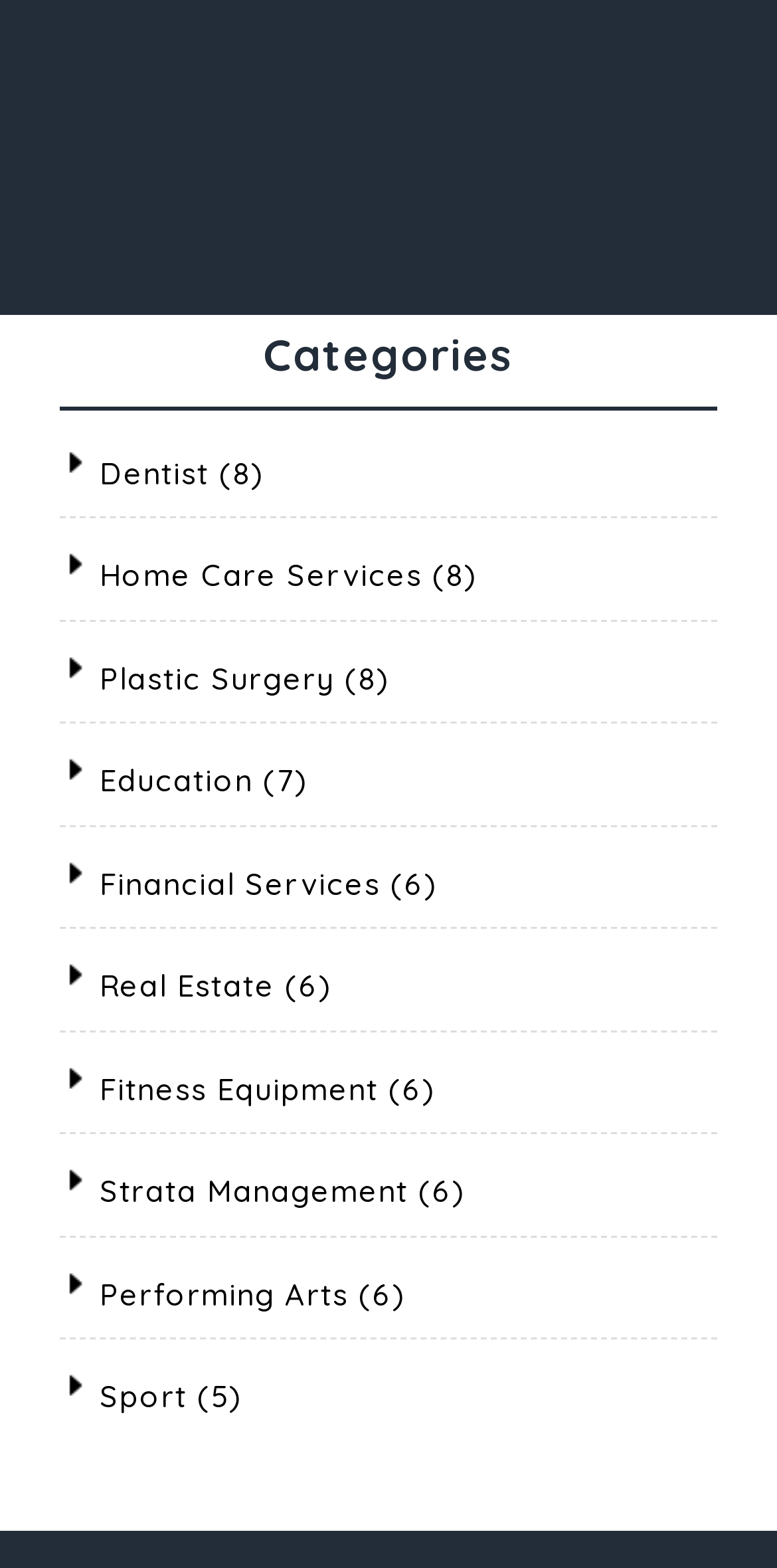Highlight the bounding box coordinates of the element you need to click to perform the following instruction: "View previous post."

[0.077, 0.026, 0.923, 0.047]